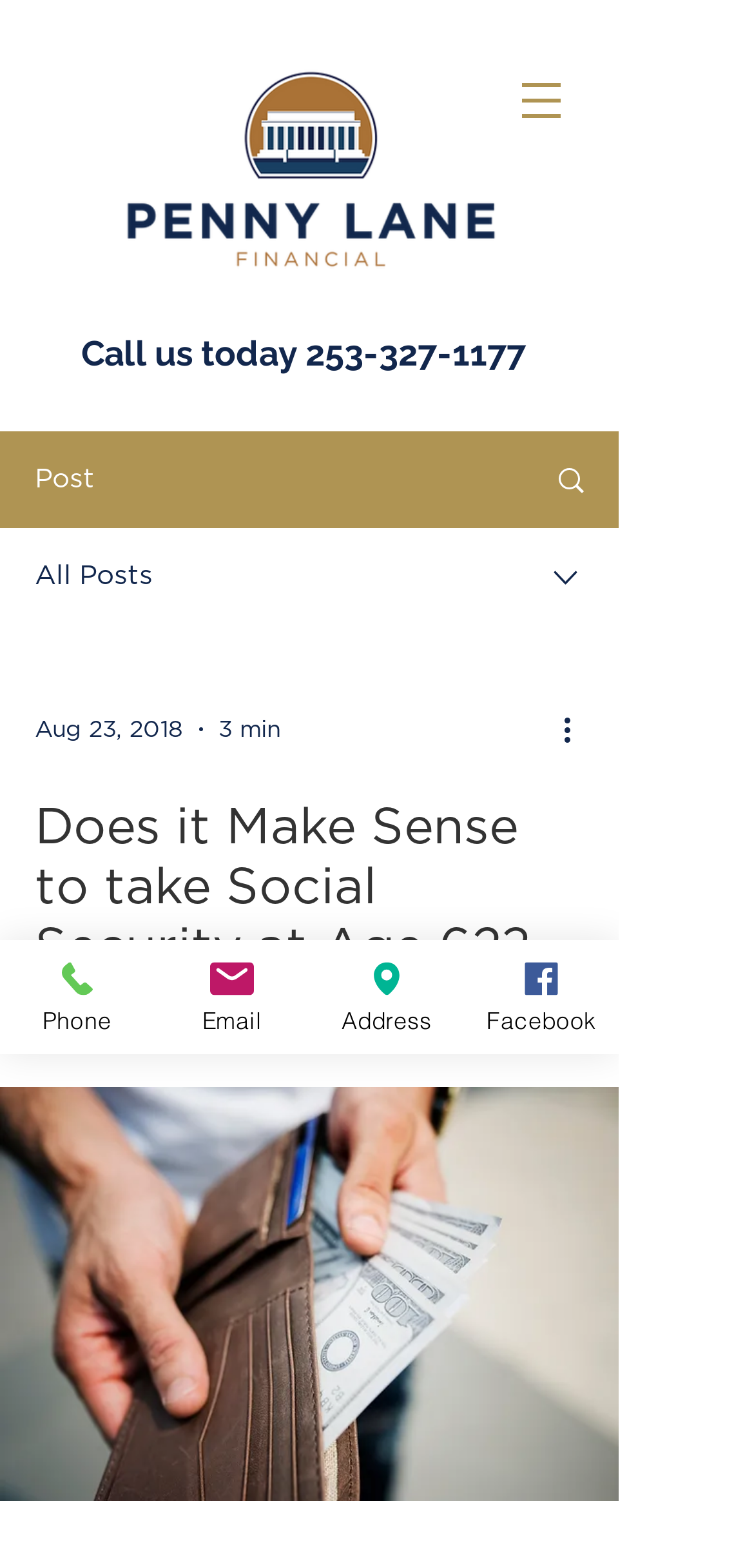Please specify the bounding box coordinates of the area that should be clicked to accomplish the following instruction: "Click the Penny Lane logo". The coordinates should consist of four float numbers between 0 and 1, i.e., [left, top, right, bottom].

[0.128, 0.033, 0.692, 0.189]